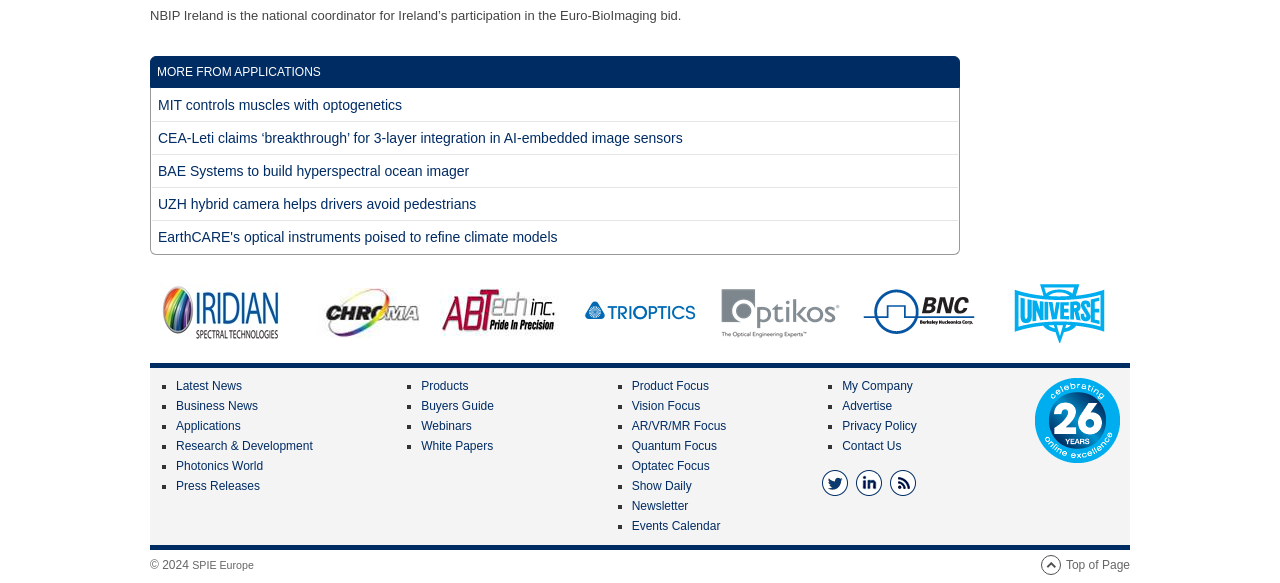Reply to the question below using a single word or brief phrase:
How many companies are listed in the first table?

6